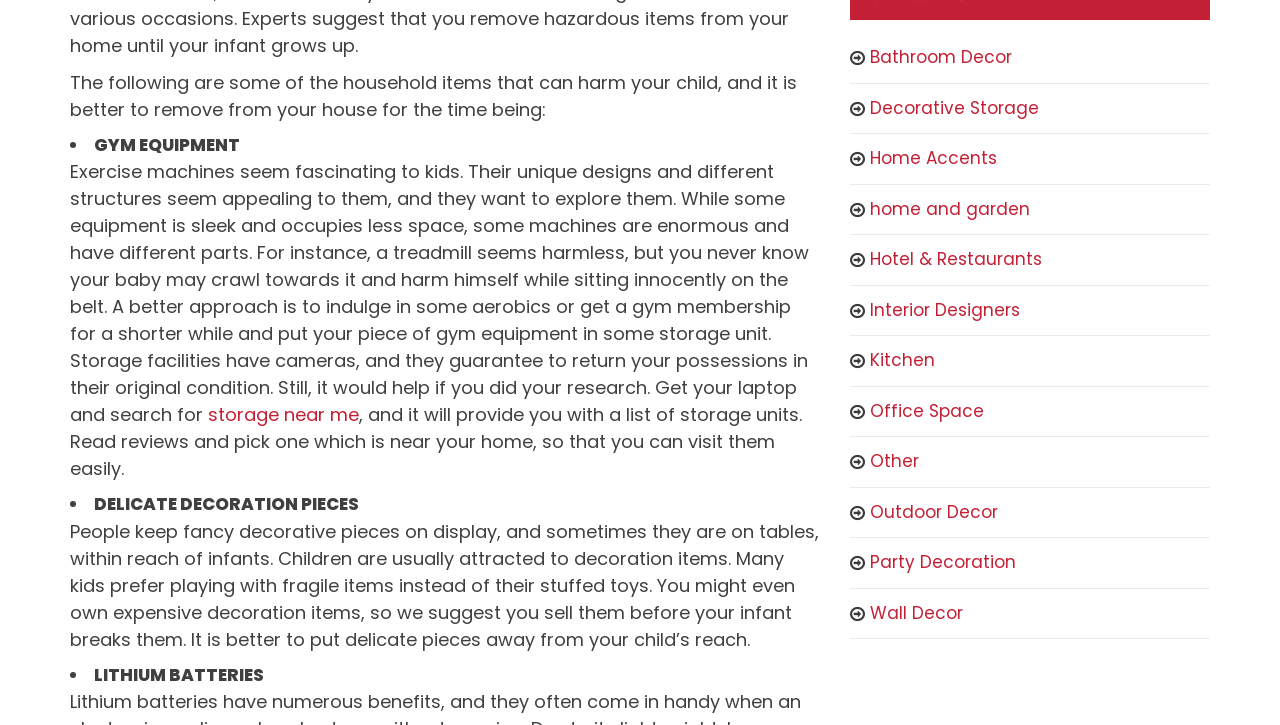Answer the question in a single word or phrase:
How many links are there in the webpage?

12